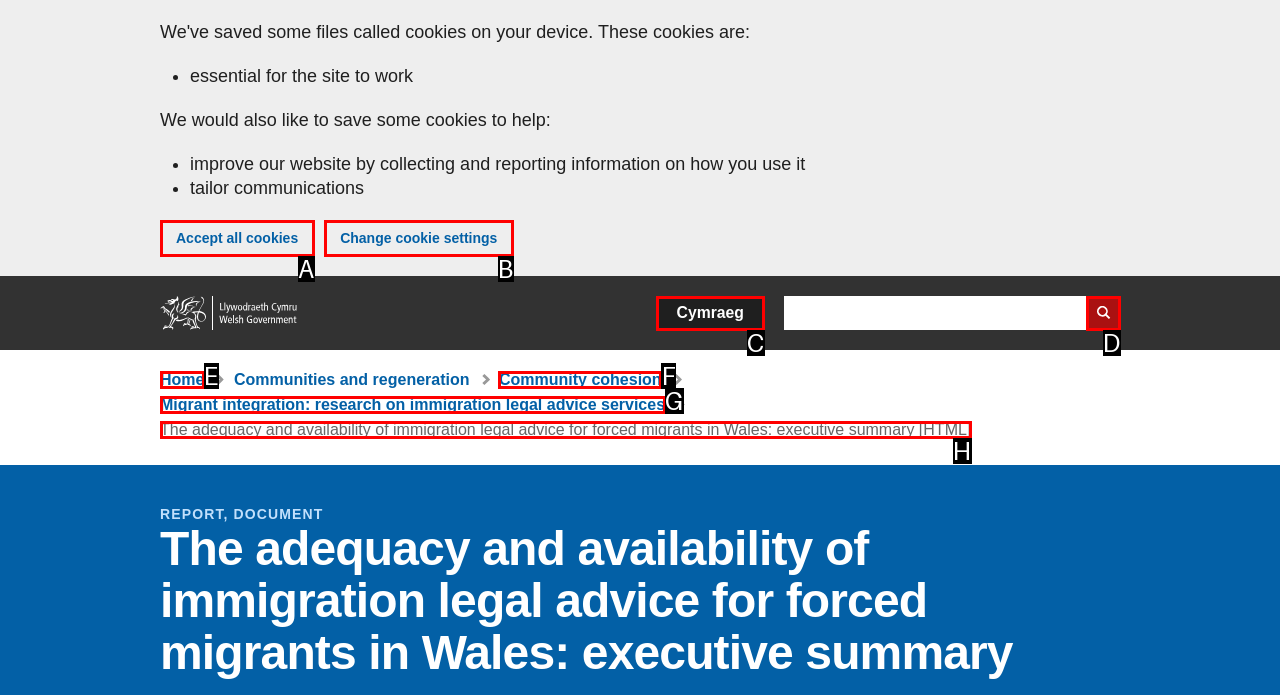Determine which option matches the description: value="Search website". Answer using the letter of the option.

D